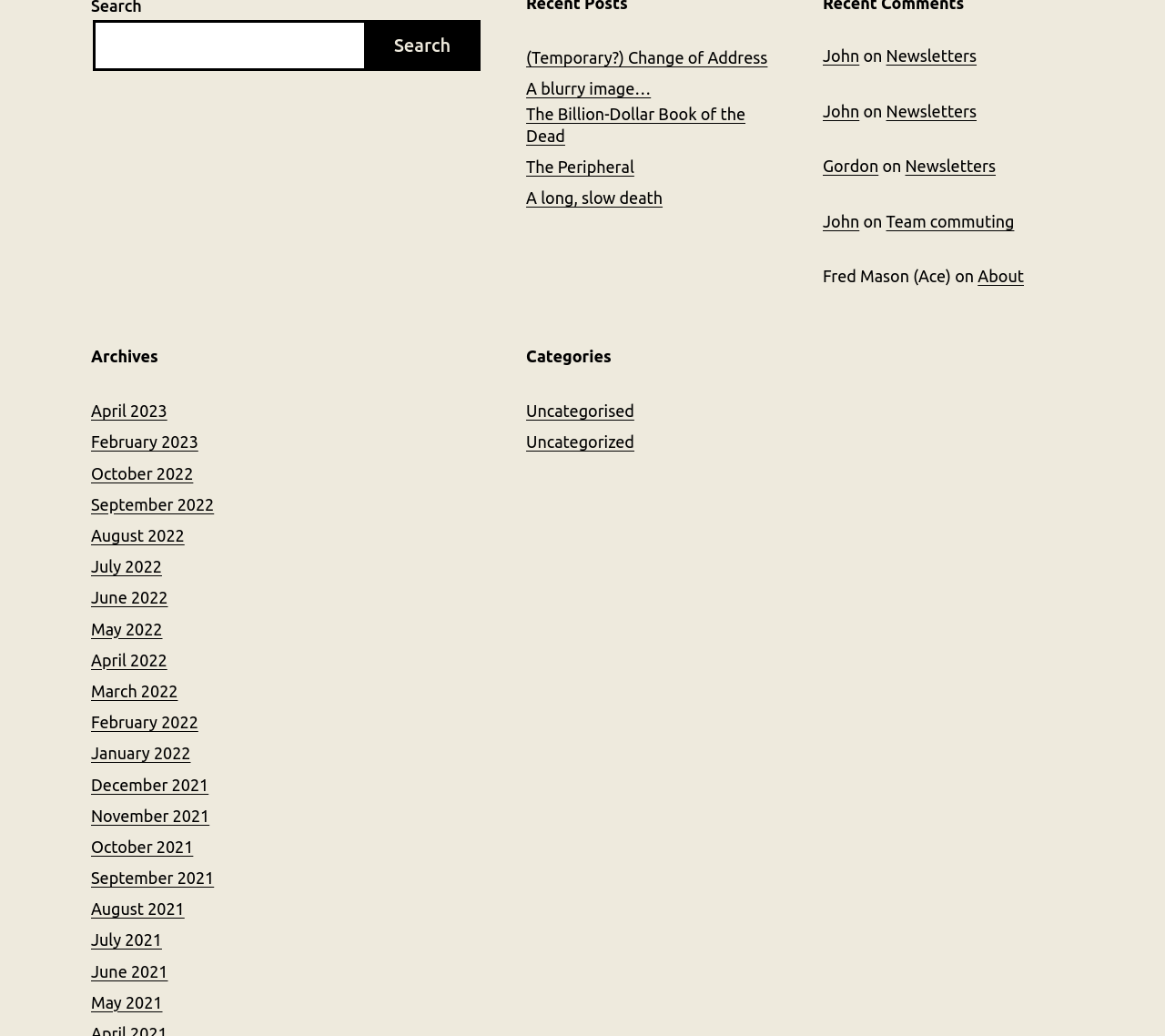What is the format of the links under 'Archives'?
Look at the screenshot and respond with a single word or phrase.

Month Year